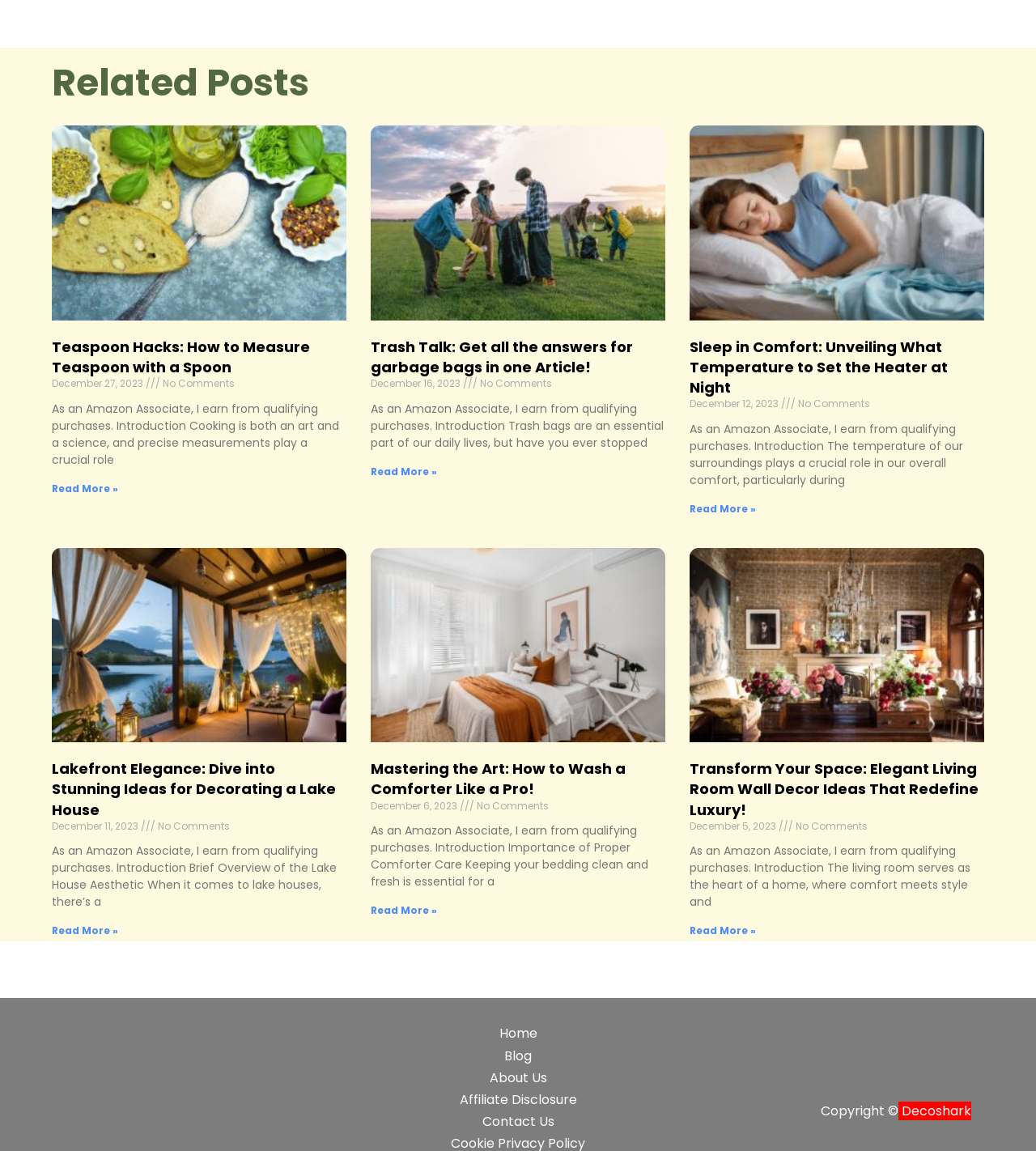What is the copyright information at the bottom of the page?
Give a detailed and exhaustive answer to the question.

The copyright information at the bottom of the page can be found by looking at the StaticText element at the bottom of the page, which says 'Copyright ©'.